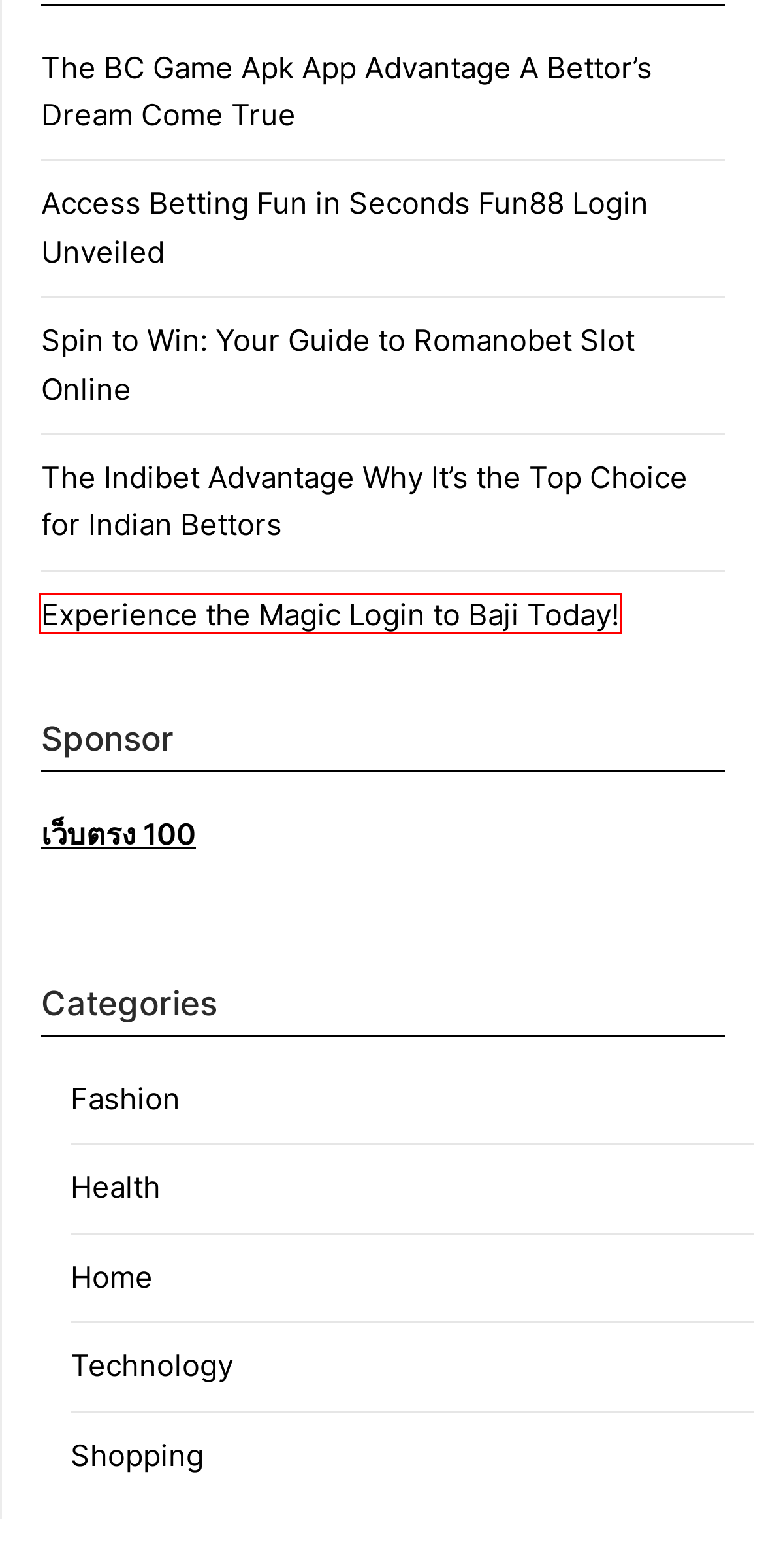You are provided with a screenshot of a webpage that has a red bounding box highlighting a UI element. Choose the most accurate webpage description that matches the new webpage after clicking the highlighted element. Here are your choices:
A. Shopping – Trust Invest
B. Experience the Magic Login to Baji Today! – Trust Invest
C. Spin to Win: Your Guide to Romanobet Slot Online – Trust Invest
D. The BC Game Apk App Advantage A Bettor’s Dream Come True – Trust Invest
E. Access Betting Fun in Seconds Fun88 Login Unveiled – Trust Invest
F. Home – Trust Invest
G. Technology – Trust Invest
H. The Indibet Advantage Why It’s the Top Choice for Indian Bettors – Trust Invest

B